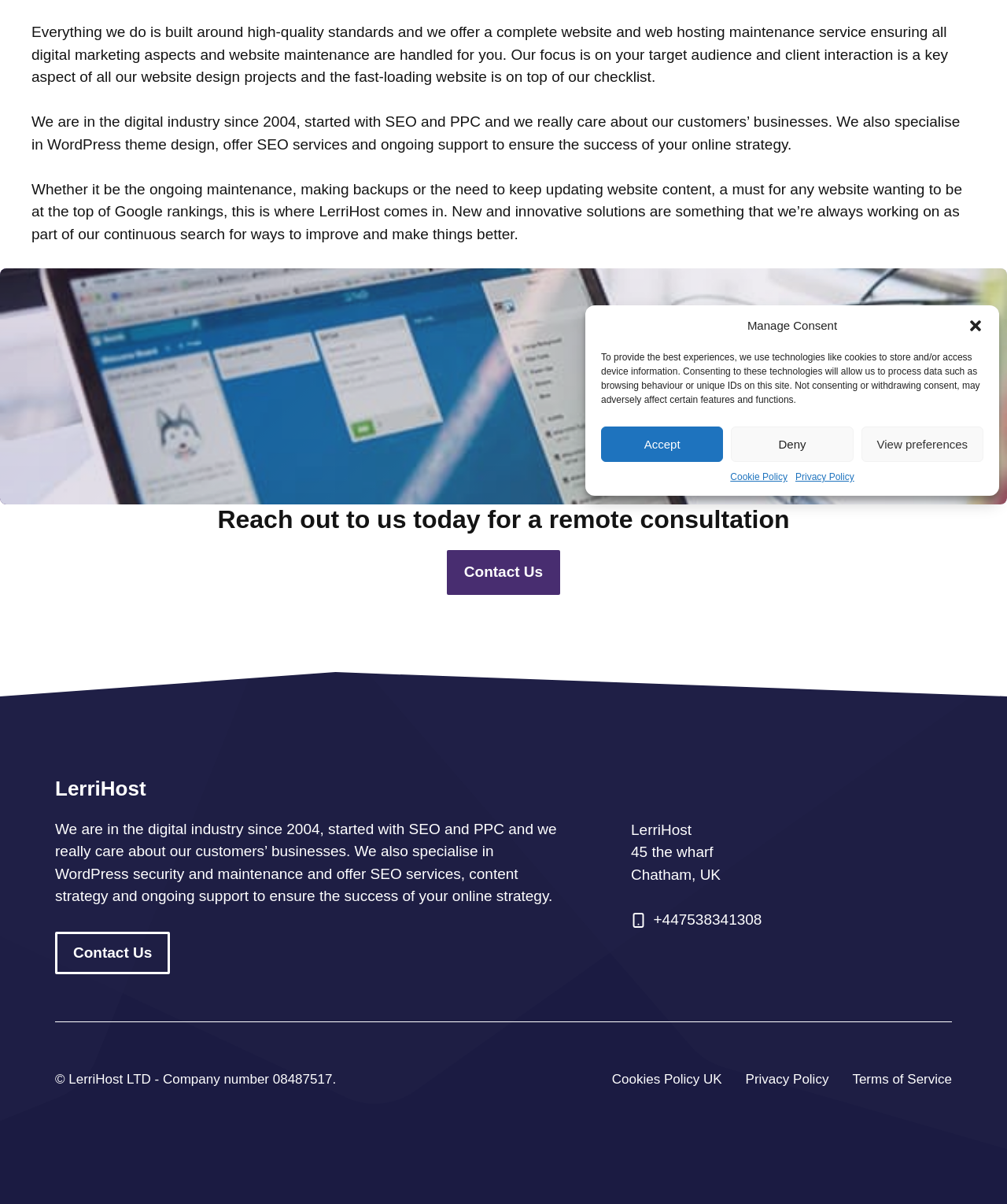Provide the bounding box coordinates for the UI element described in this sentence: "Contact Us". The coordinates should be four float values between 0 and 1, i.e., [left, top, right, bottom].

[0.055, 0.774, 0.169, 0.809]